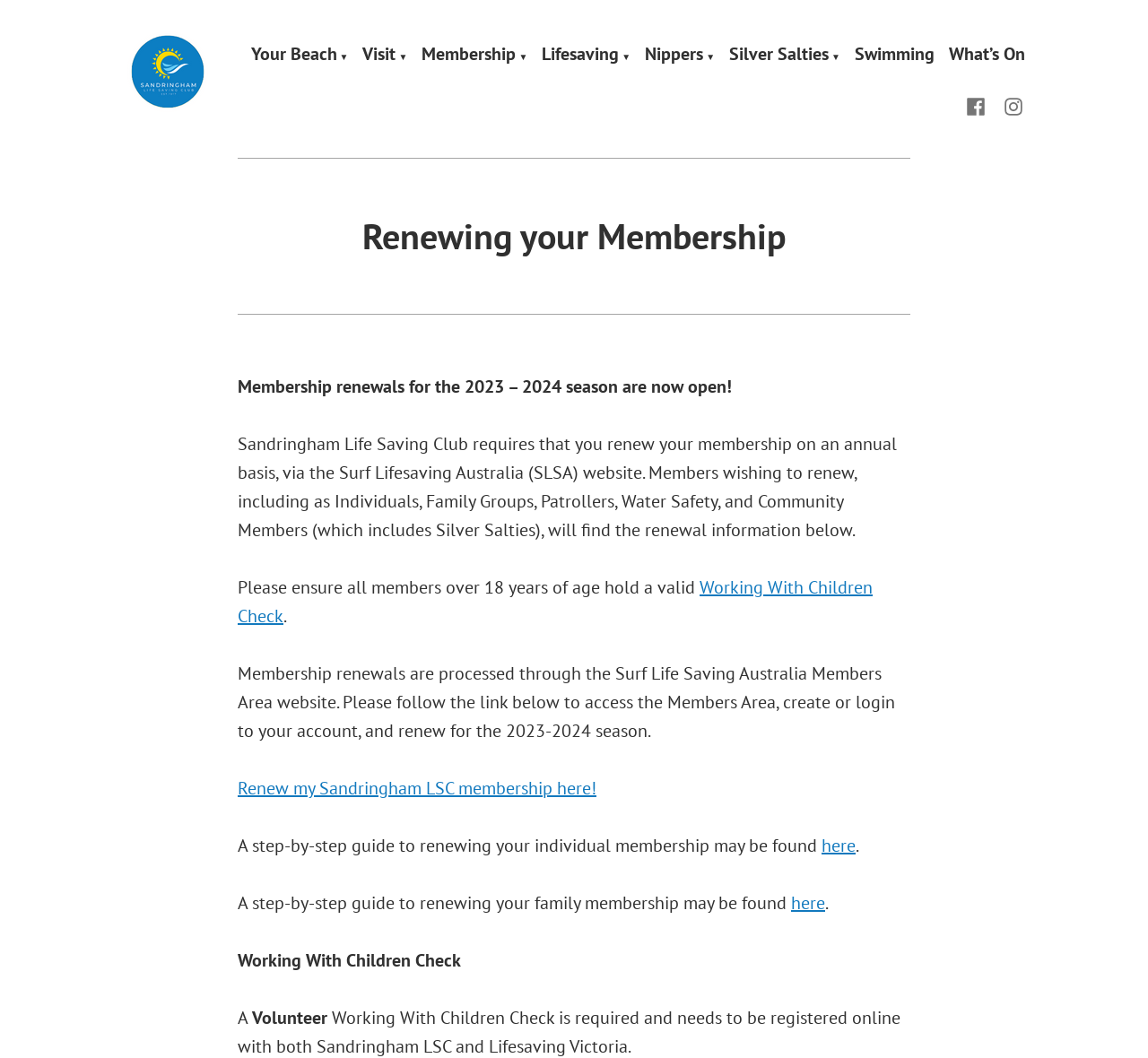What type of memberships can be renewed?
From the screenshot, provide a brief answer in one word or phrase.

Individual, Family Groups, Patrollers, Water Safety, and Community Members